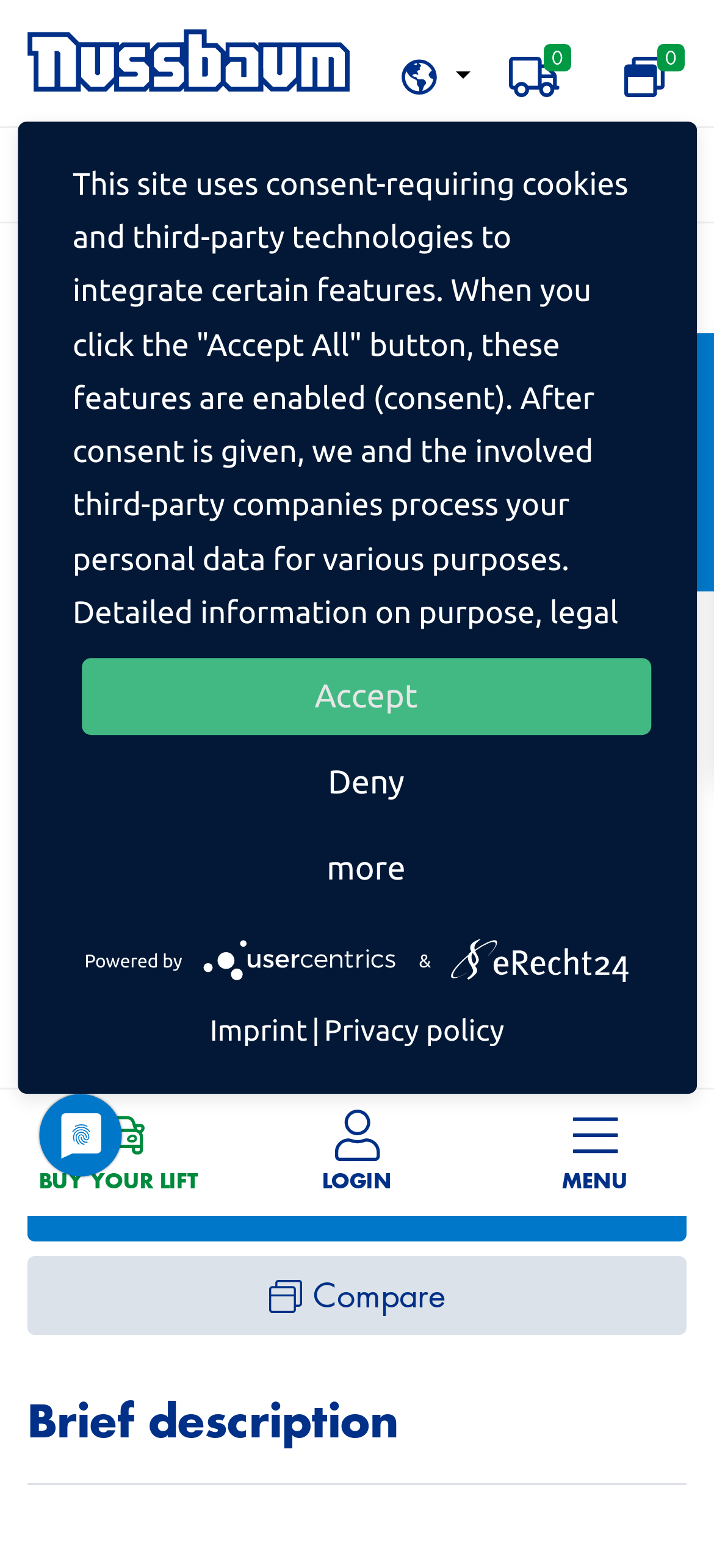Locate the bounding box coordinates of the UI element described by: "Accept". Provide the coordinates as four float numbers between 0 and 1, formatted as [left, top, right, bottom].

[0.115, 0.42, 0.911, 0.469]